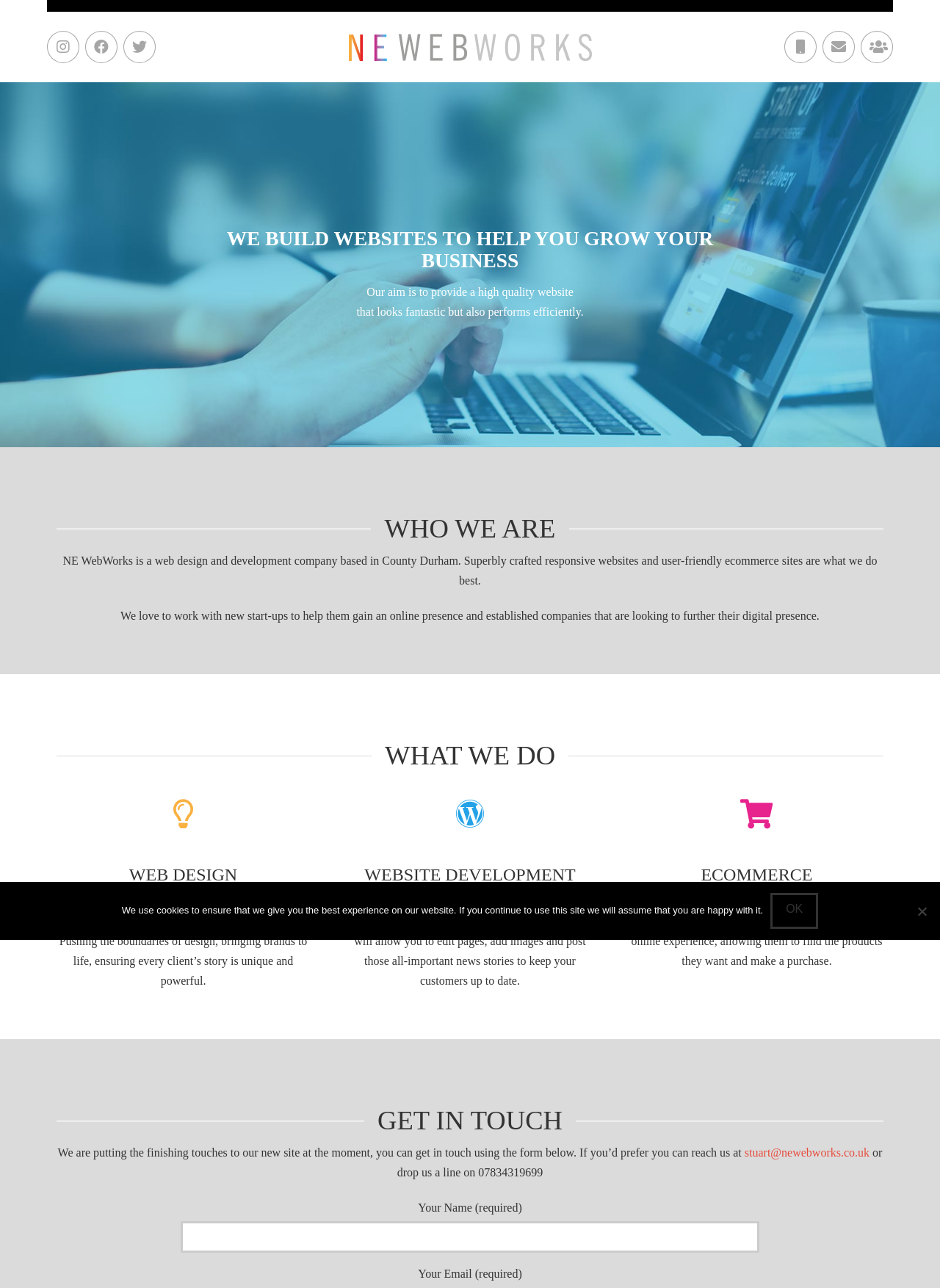Locate the UI element described by alt="Image" in the provided webpage screenshot. Return the bounding box coordinates in the format (top-left x, top-left y, bottom-right x, bottom-right y), ensuring all values are between 0 and 1.

[0.371, 0.026, 0.629, 0.047]